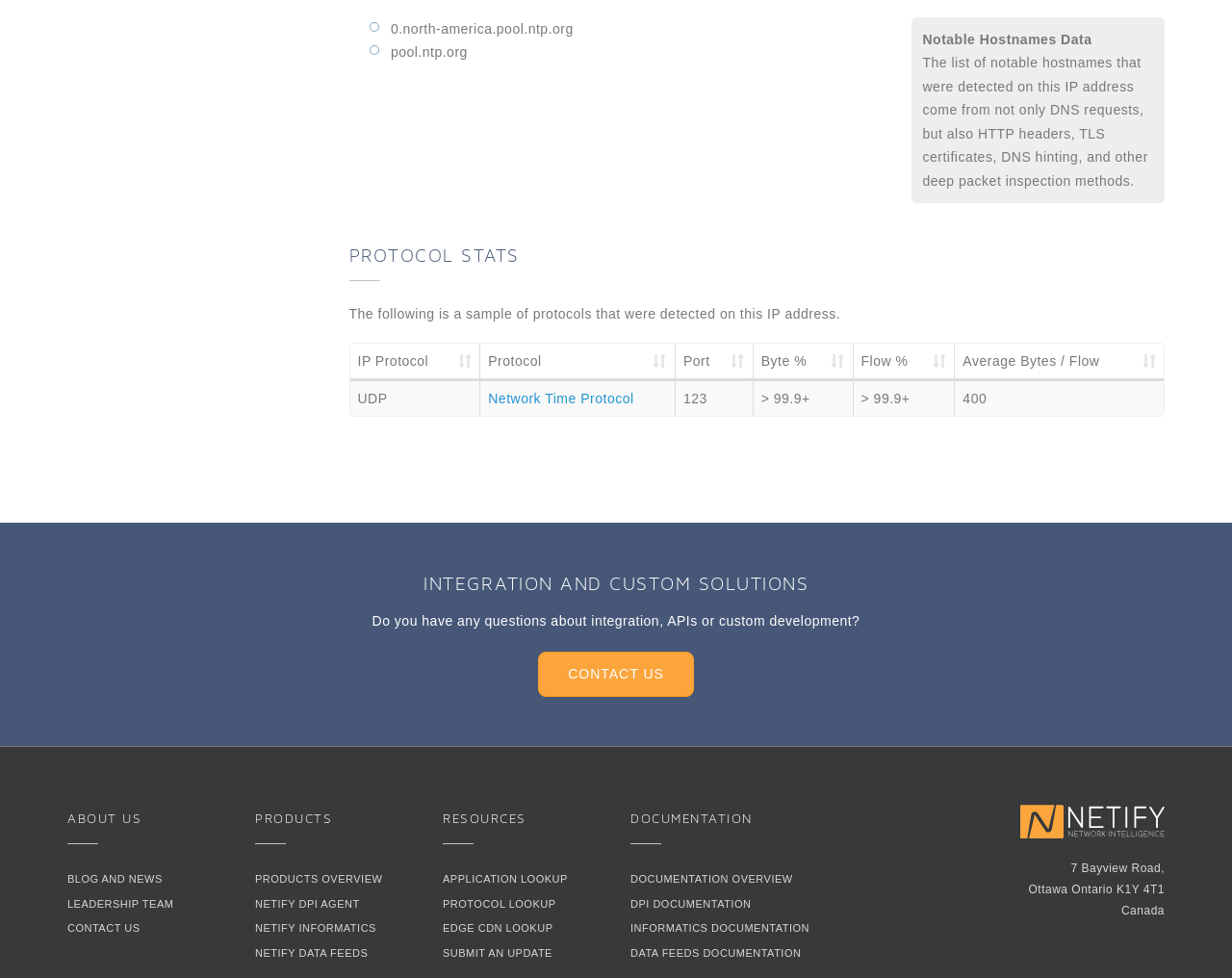Locate the bounding box coordinates of the area that needs to be clicked to fulfill the following instruction: "View protocol stats". The coordinates should be in the format of four float numbers between 0 and 1, namely [left, top, right, bottom].

[0.283, 0.247, 0.945, 0.288]